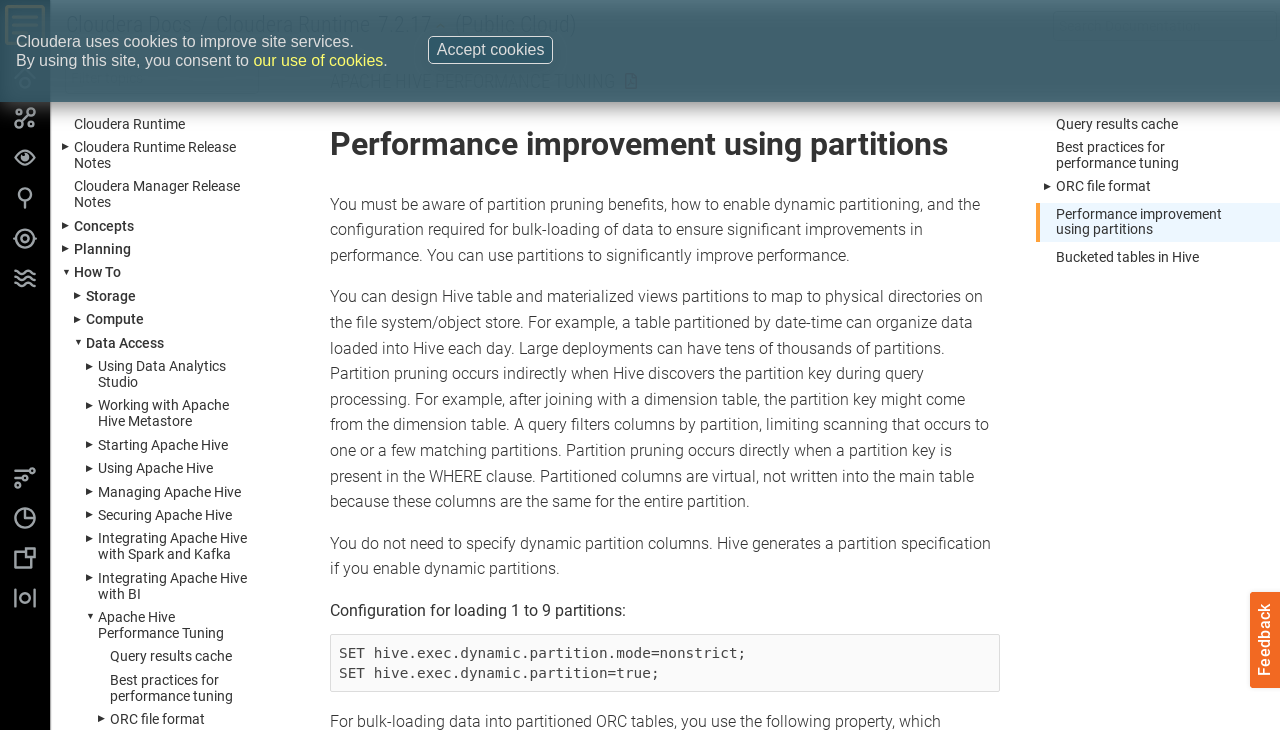Pinpoint the bounding box coordinates of the clickable element to carry out the following instruction: "Read about Performance improvement using partitions."

[0.825, 0.282, 0.955, 0.326]